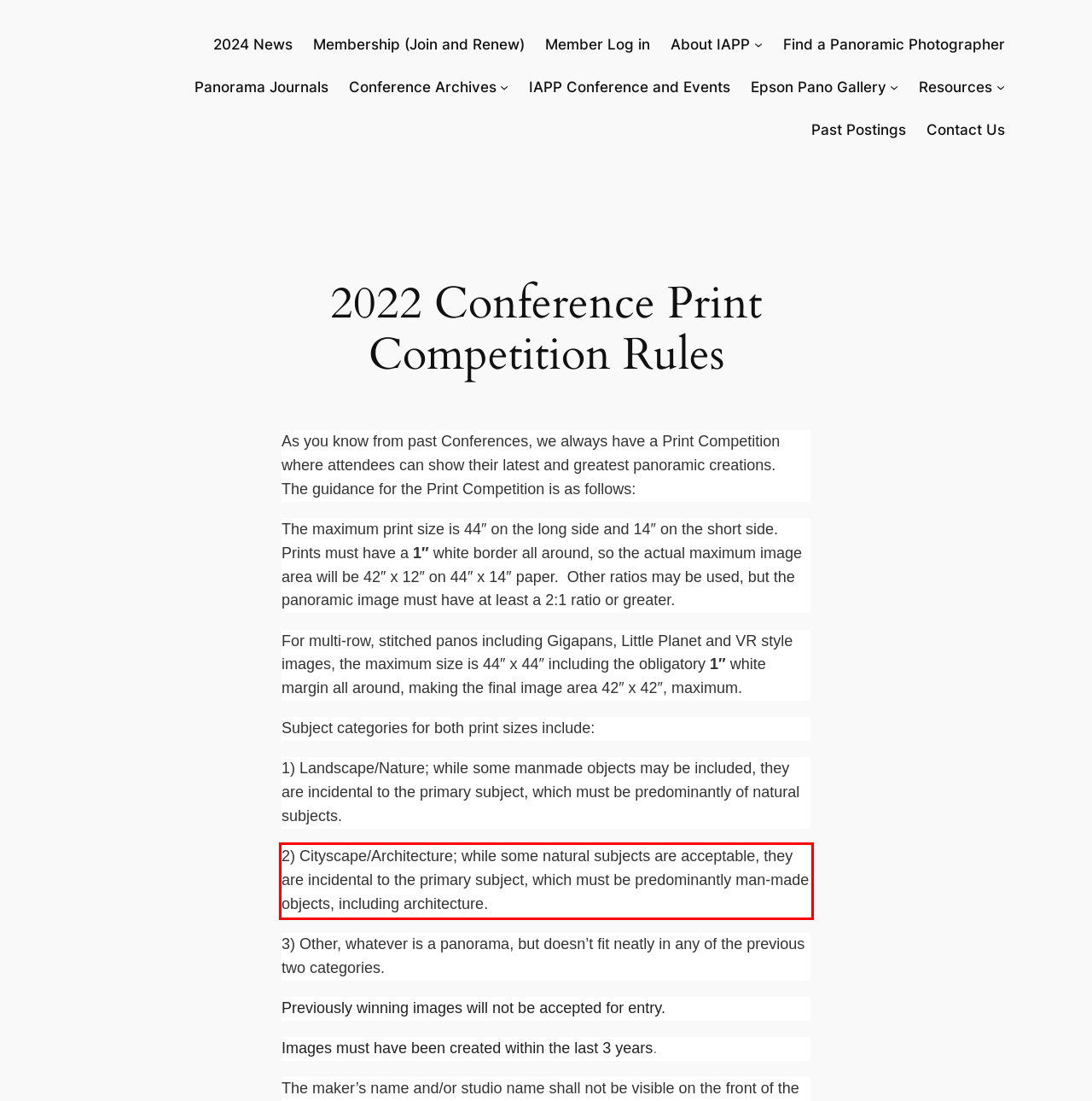With the provided screenshot of a webpage, locate the red bounding box and perform OCR to extract the text content inside it.

2) Cityscape/Architecture; while some natural subjects are acceptable, they are incidental to the primary subject, which must be predominantly man-made objects, including architecture.